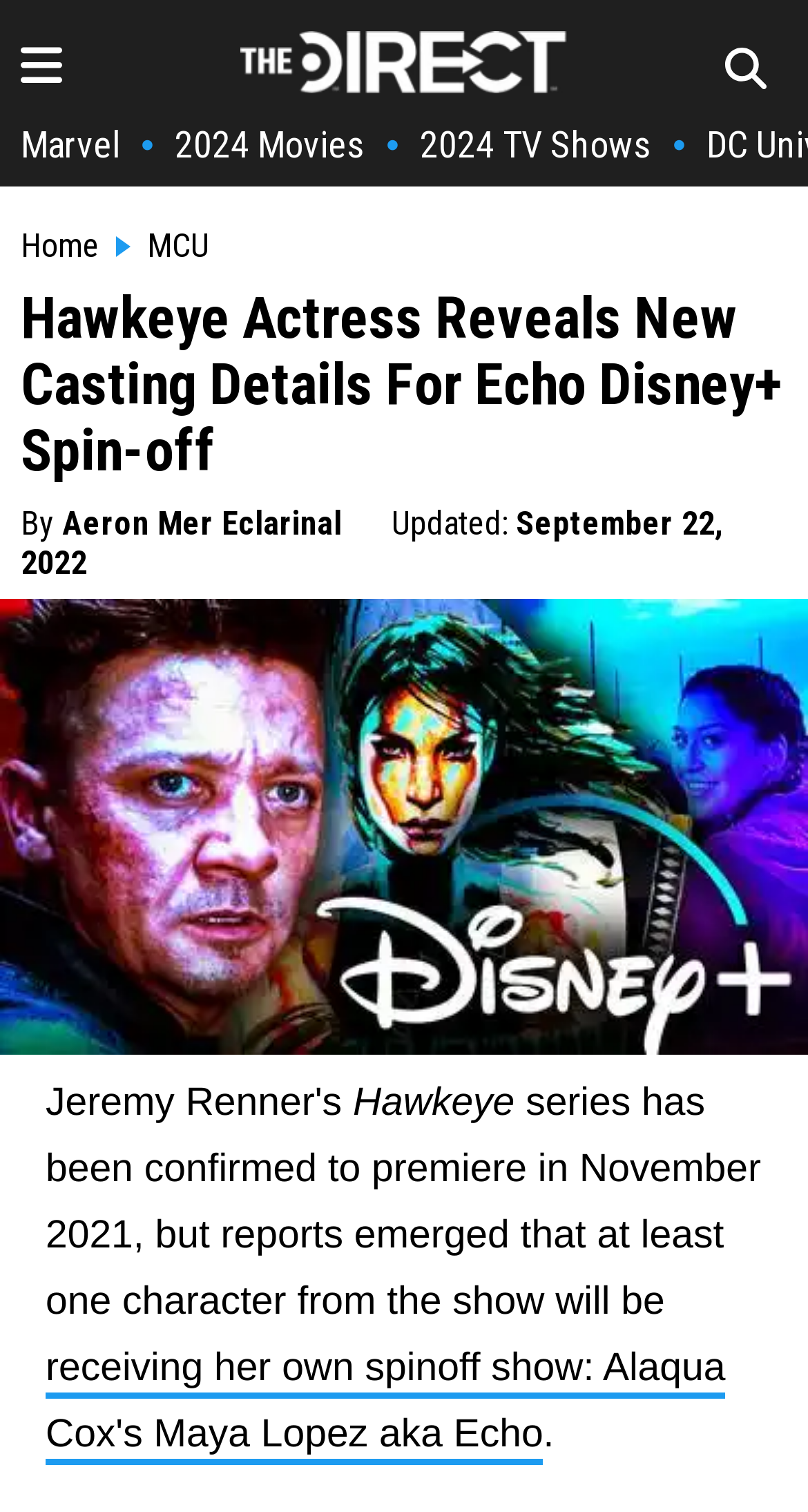What is the platform mentioned in the article where the Echo series will premiere?
Please respond to the question thoroughly and include all relevant details.

The article mentions 'Echo Disney+ spin-off series' which indicates that the series will premiere on Disney+. This information is obtained from the text content of the webpage.